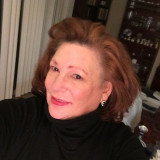Provide a one-word or brief phrase answer to the question:
What type of law does Nellie T. Schulz specialize in?

Business law